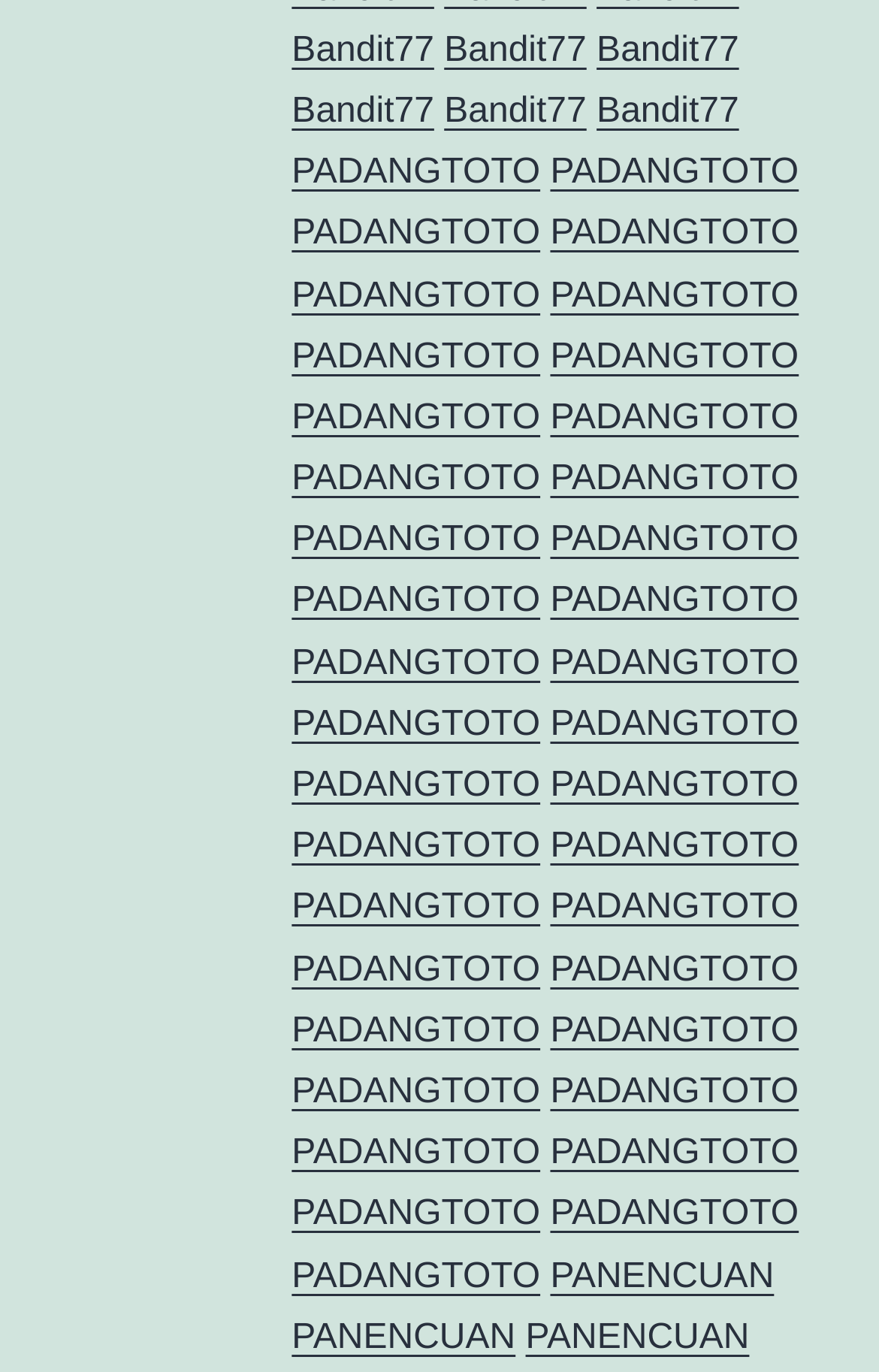What is the vertical position of the 10th link? Refer to the image and provide a one-word or short phrase answer.

0.201